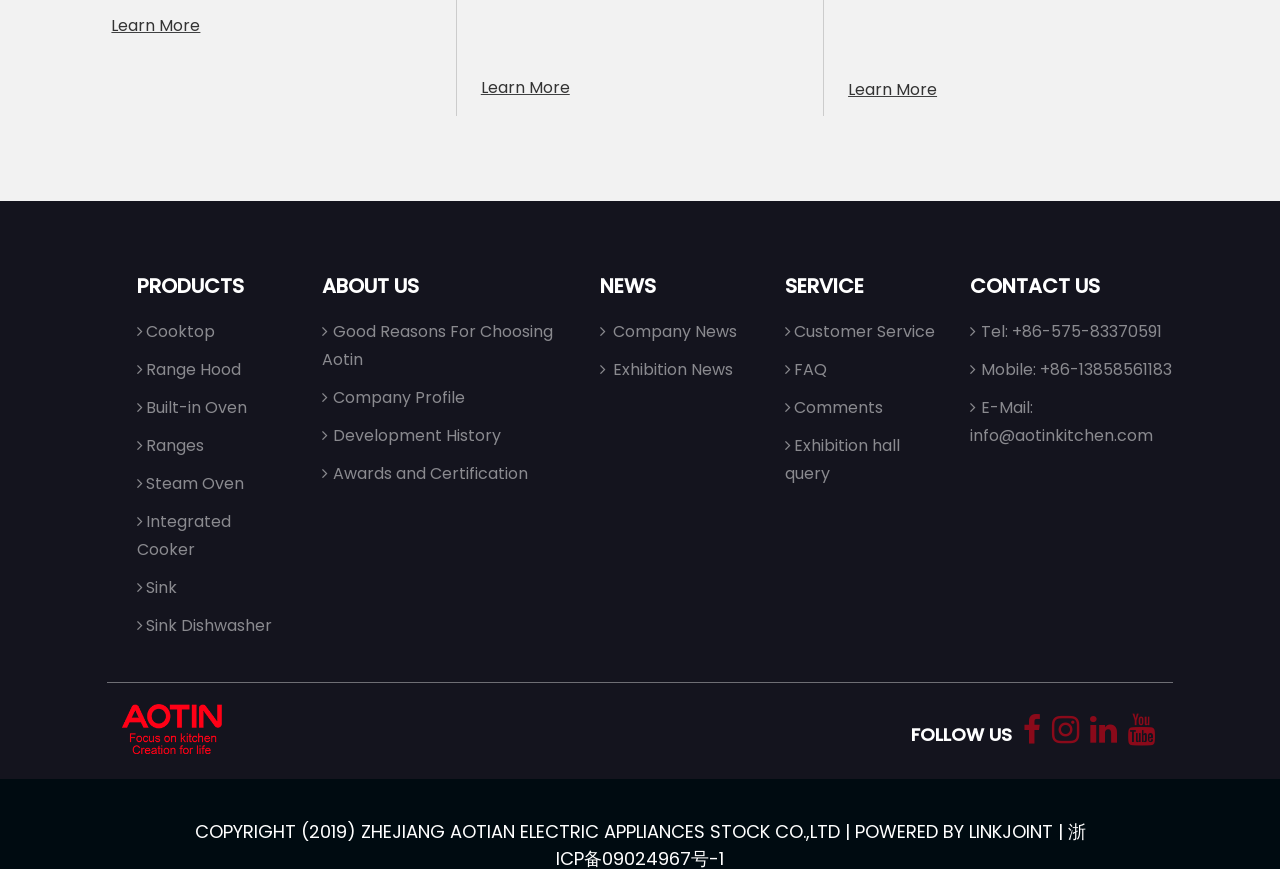Locate the bounding box coordinates of the element that should be clicked to fulfill the instruction: "Visit Company Dynamic".

None